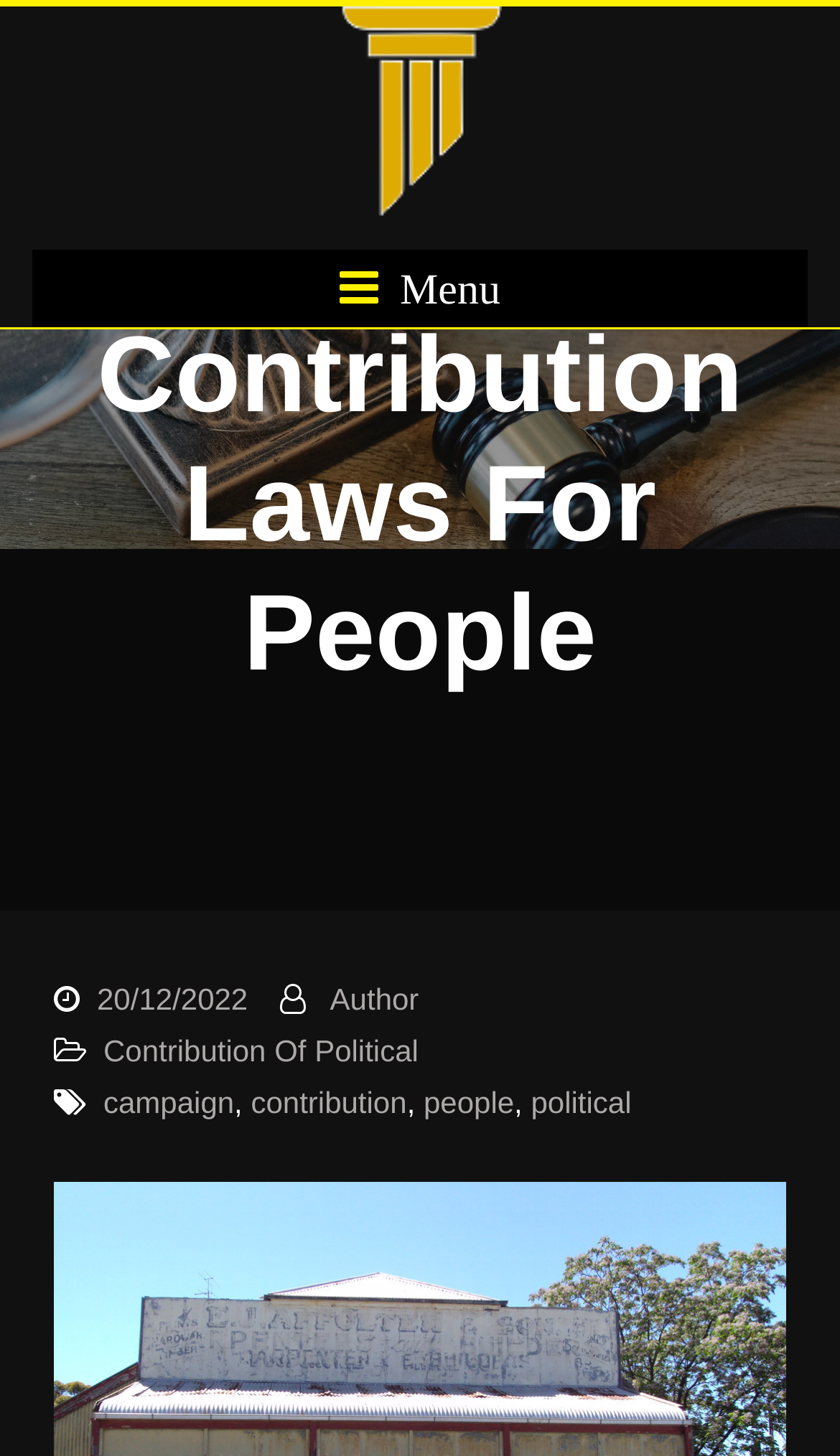Use a single word or phrase to answer this question: 
What is the logo of the website?

hocketoanbacninh.com